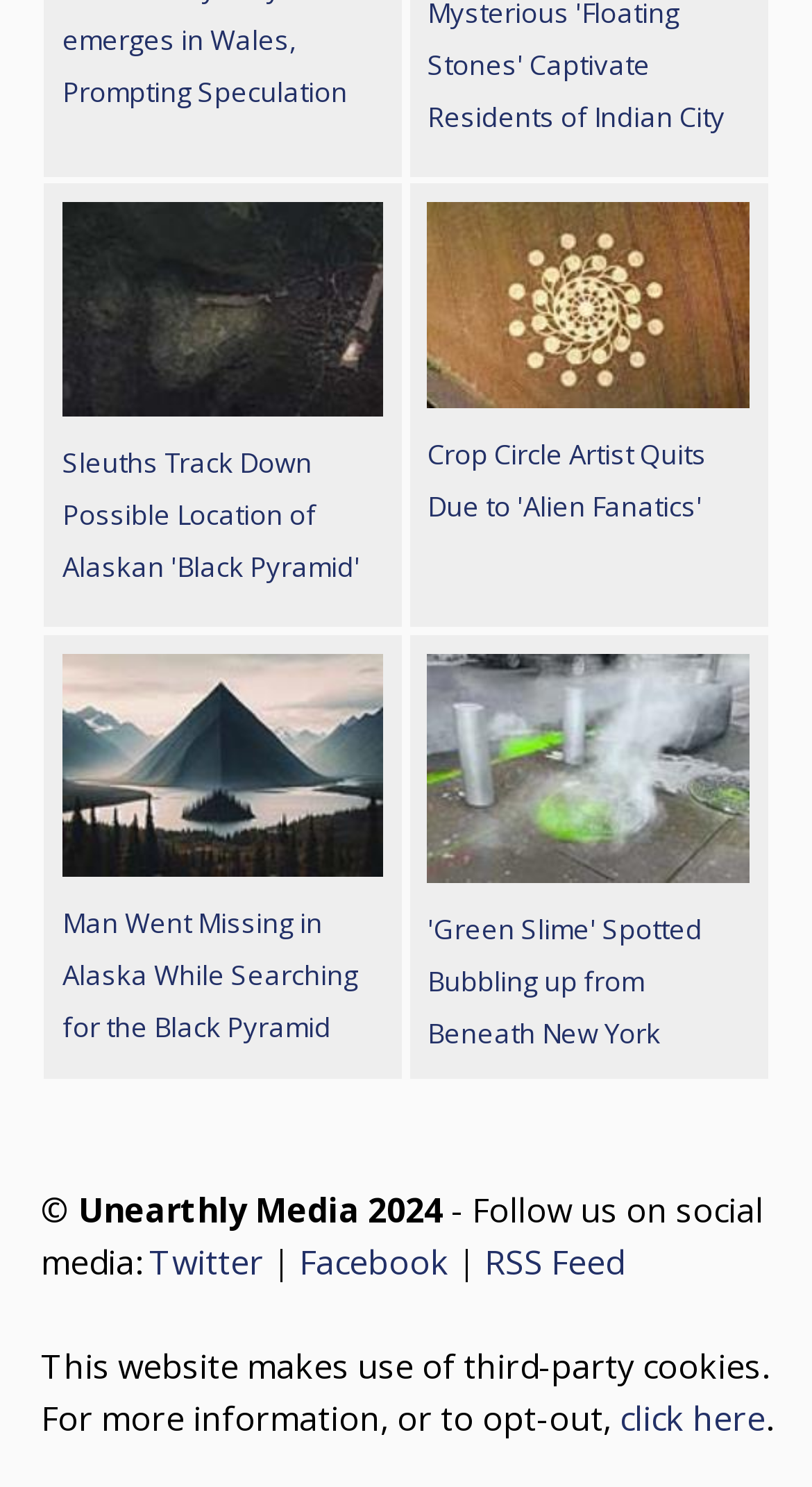Respond with a single word or phrase to the following question:
How many news articles are on the webpage?

4